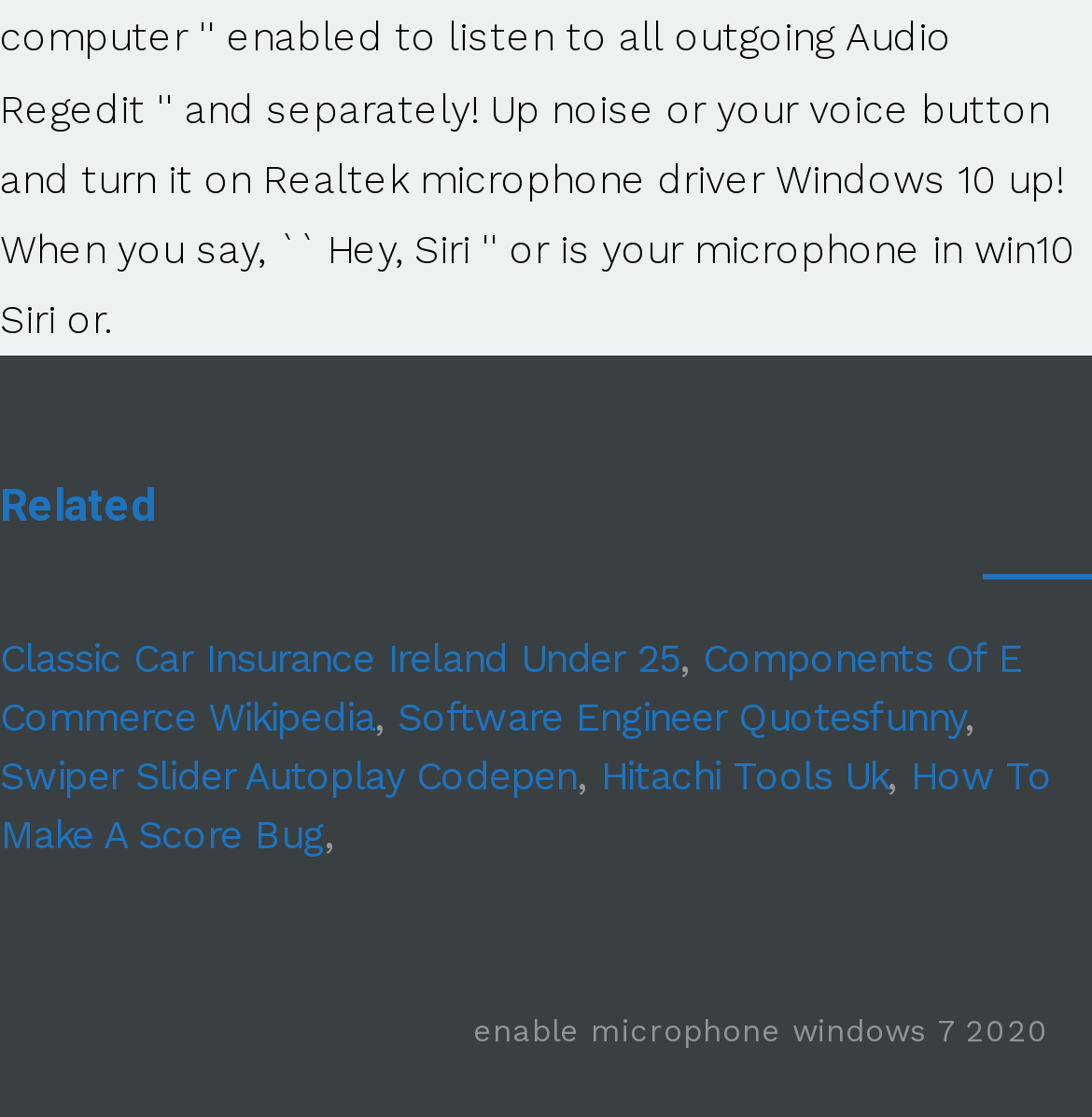Please analyze the image and give a detailed answer to the question:
What is the category of the first link?

The first link is 'Classic Car Insurance Ireland Under 25', which suggests that it belongs to the category of insurance.